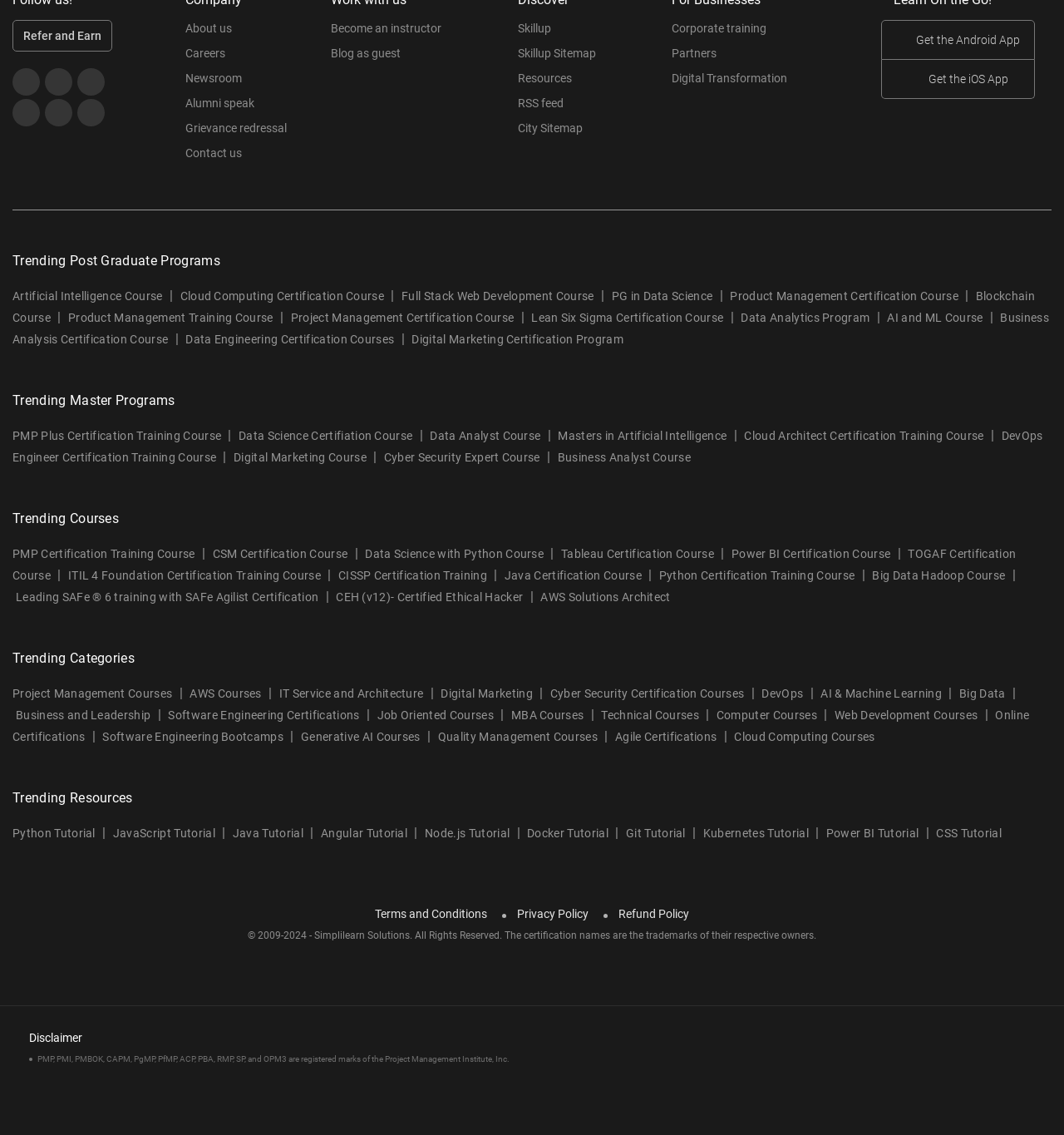How many categories are listed under 'Trending Categories'?
Answer the question with as much detail as you can, using the image as a reference.

I looked at the section 'Trending Categories' and found that there is only one category listed, so the answer is 1.